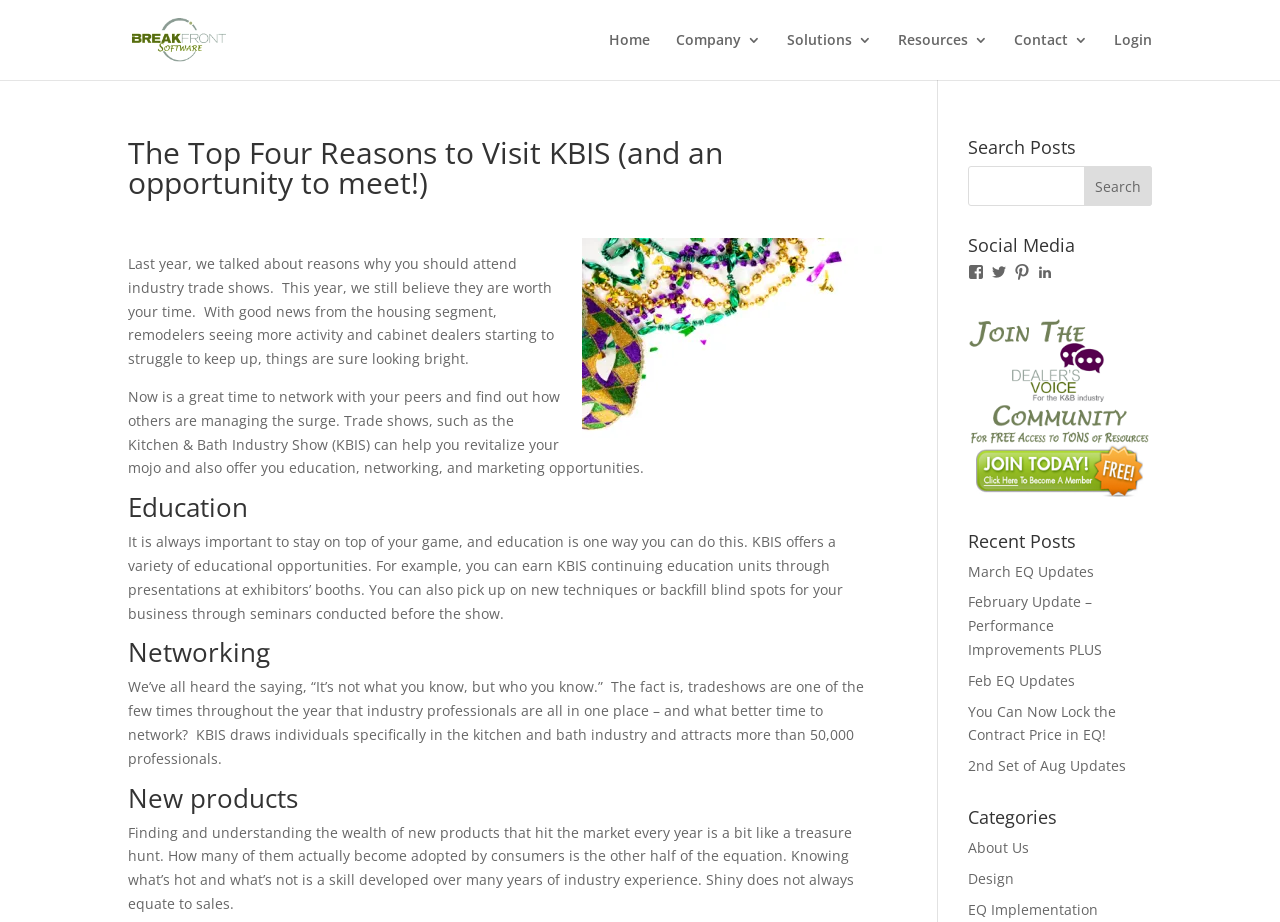Use the information in the screenshot to answer the question comprehensively: What is the purpose of attending trade shows like KBIS?

The webpage mentions that trade shows like KBIS offer education, networking, and marketing opportunities, which can help revitalize one's business and stay on top of the game.